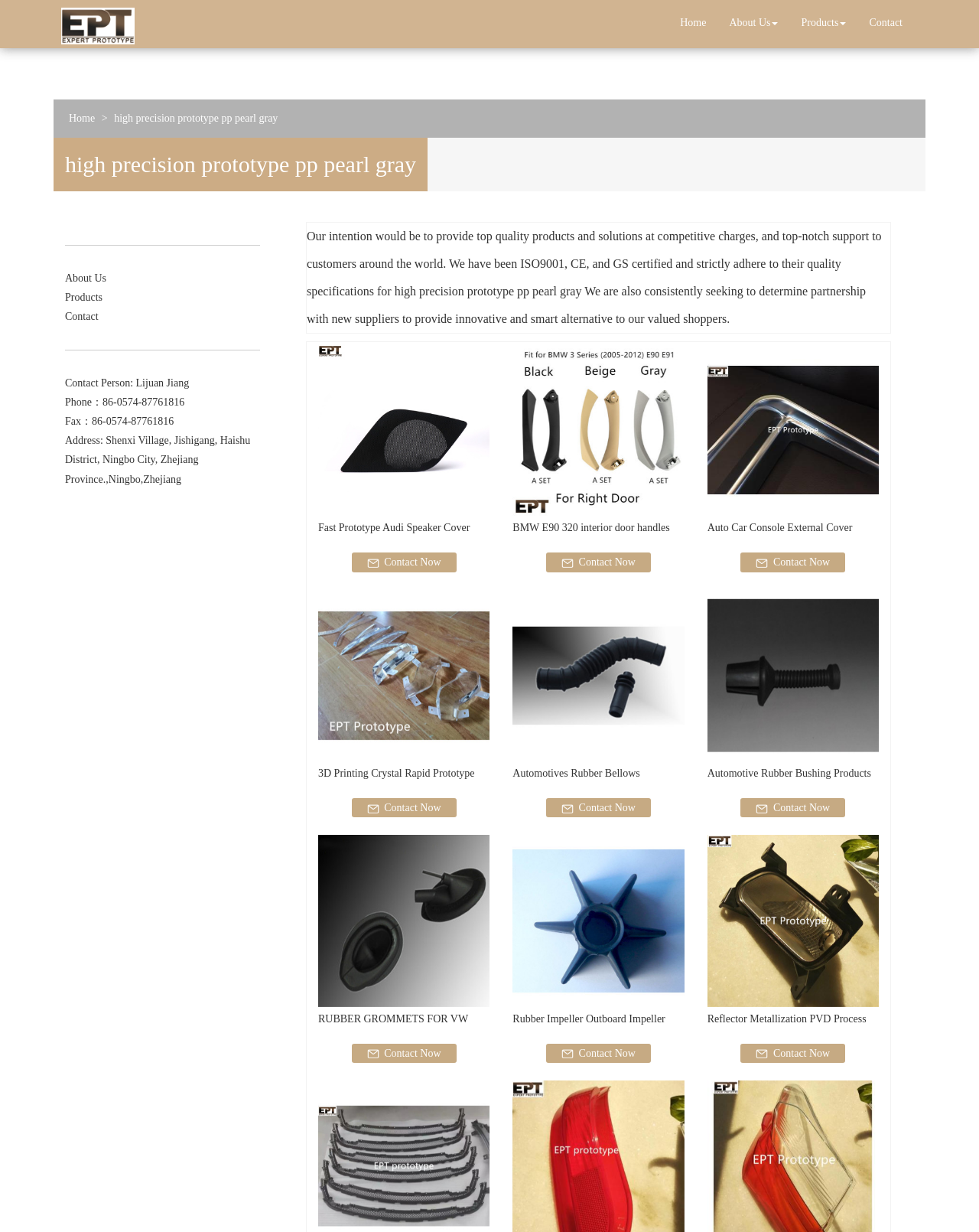Articulate a complete and detailed caption of the webpage elements.

This webpage is about Ningbo Expert Mould Plastic Co., Ltd., a Chinese manufacturer and supplier of high-precision prototypes, particularly pp pearl gray products. 

At the top of the page, there is a navigation menu with links to "Home", "About Us", "Products", and "Contact". Below this menu, the company's logo and name are displayed, along with a brief introduction to the company.

On the left side of the page, there is a sidebar with the company's contact information, including the contact person, phone number, fax number, and address.

The main content of the page is divided into sections, each showcasing a different product or service offered by the company. There are eight sections in total, each featuring a product image, a heading, and a link to "Contact Now". The products displayed include Fast Prototype Audi Speaker Cover, BMW E90 320 interior door handles, Auto Car Console External Cover, 3D Printing Crystal Rapid Prototype, Automotives Rubber Bellows, Automotive Rubber Bushing Products, RUBBER GROMMETS FOR VW, and Reflector Metallization PVD Process.

Between the product sections, there is a brief paragraph describing the company's intention to provide high-quality products and services at competitive prices, as well as its commitment to adhering to ISO9001, CE, and GS quality standards.